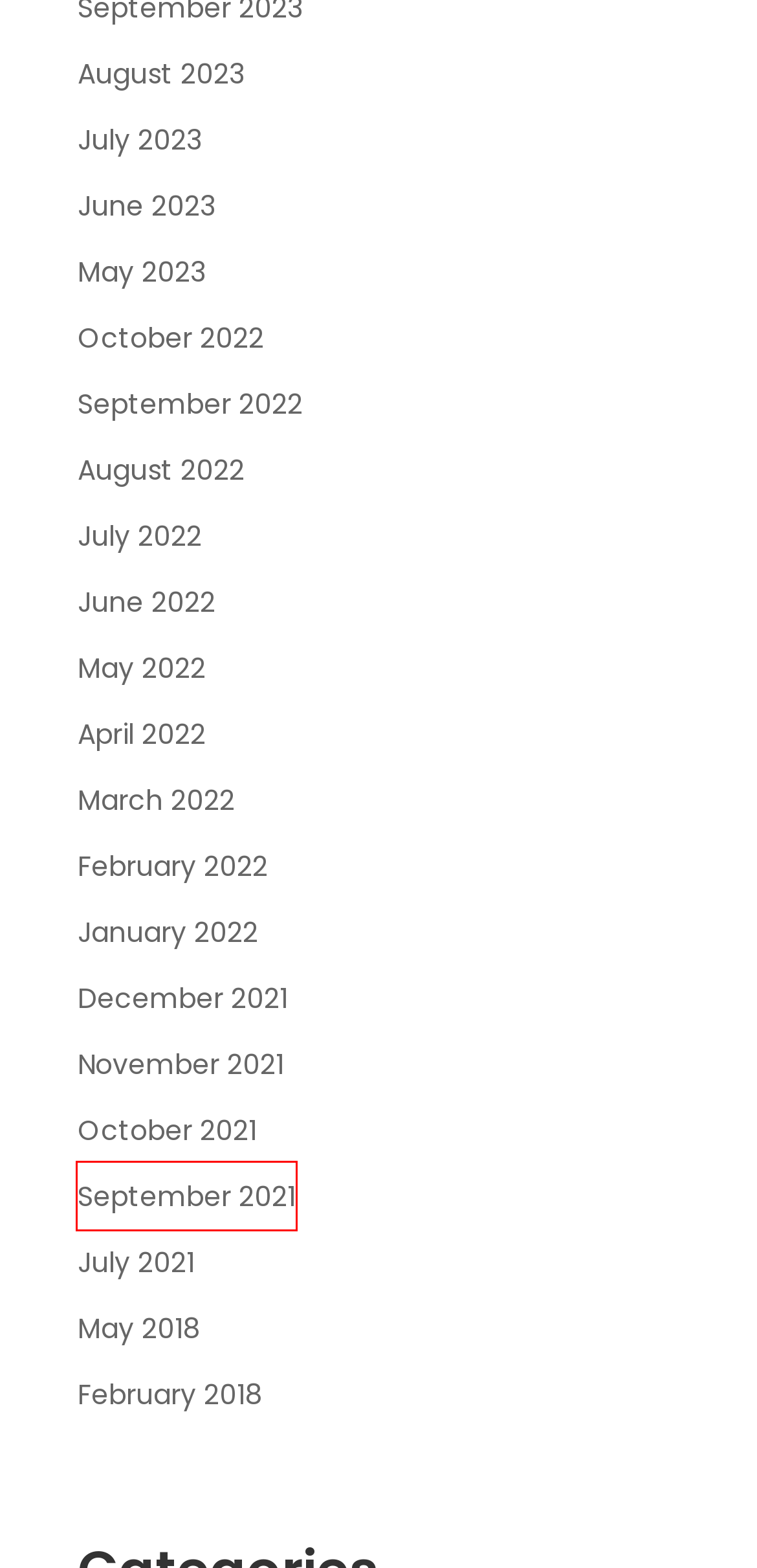View the screenshot of the webpage containing a red bounding box around a UI element. Select the most fitting webpage description for the new page shown after the element in the red bounding box is clicked. Here are the candidates:
A. February 2022 – Xpert Filiing
B. November 2021 – Xpert Filiing
C. February 2018 – Xpert Filiing
D. January 2022 – Xpert Filiing
E. April 2022 – Xpert Filiing
F. September 2021 – Xpert Filiing
G. August 2023 – Xpert Filiing
H. August 2022 – Xpert Filiing

F